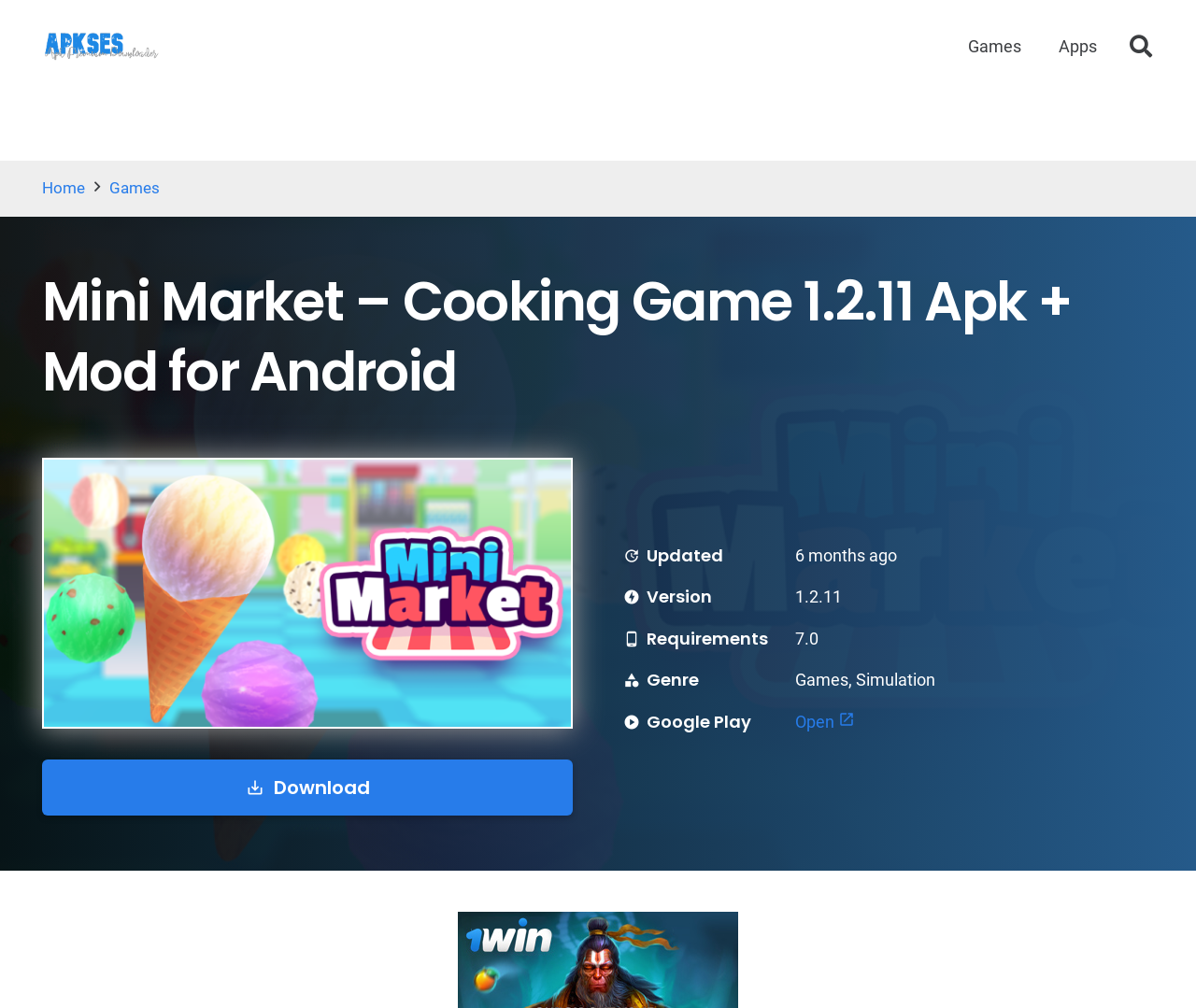Specify the bounding box coordinates of the element's area that should be clicked to execute the given instruction: "Search for something". The coordinates should be four float numbers between 0 and 1, i.e., [left, top, right, bottom].

[0.933, 0.023, 0.974, 0.07]